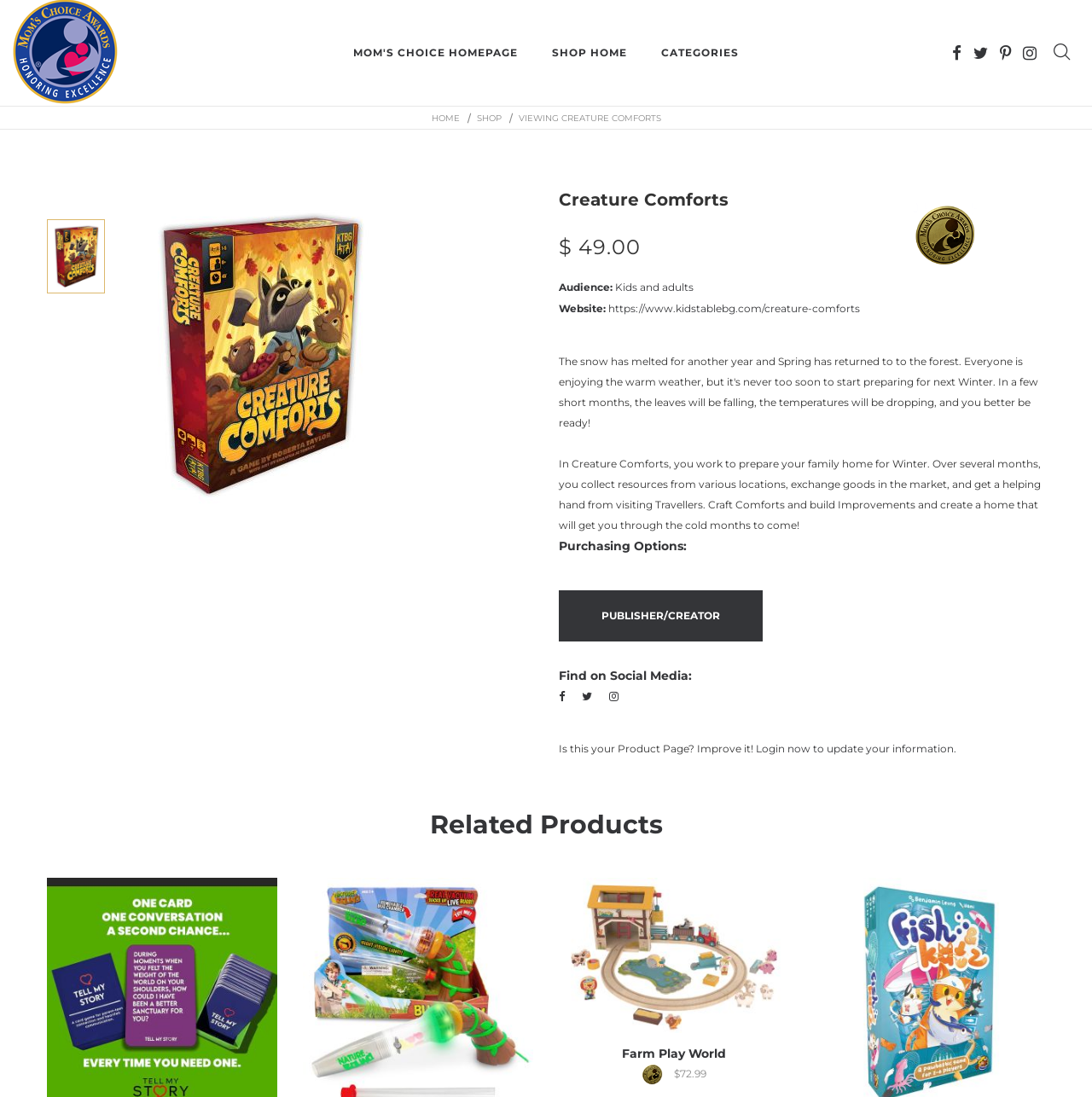Please provide the bounding box coordinates for the UI element as described: "Shop Home". The coordinates must be four floats between 0 and 1, represented as [left, top, right, bottom].

[0.491, 0.033, 0.588, 0.064]